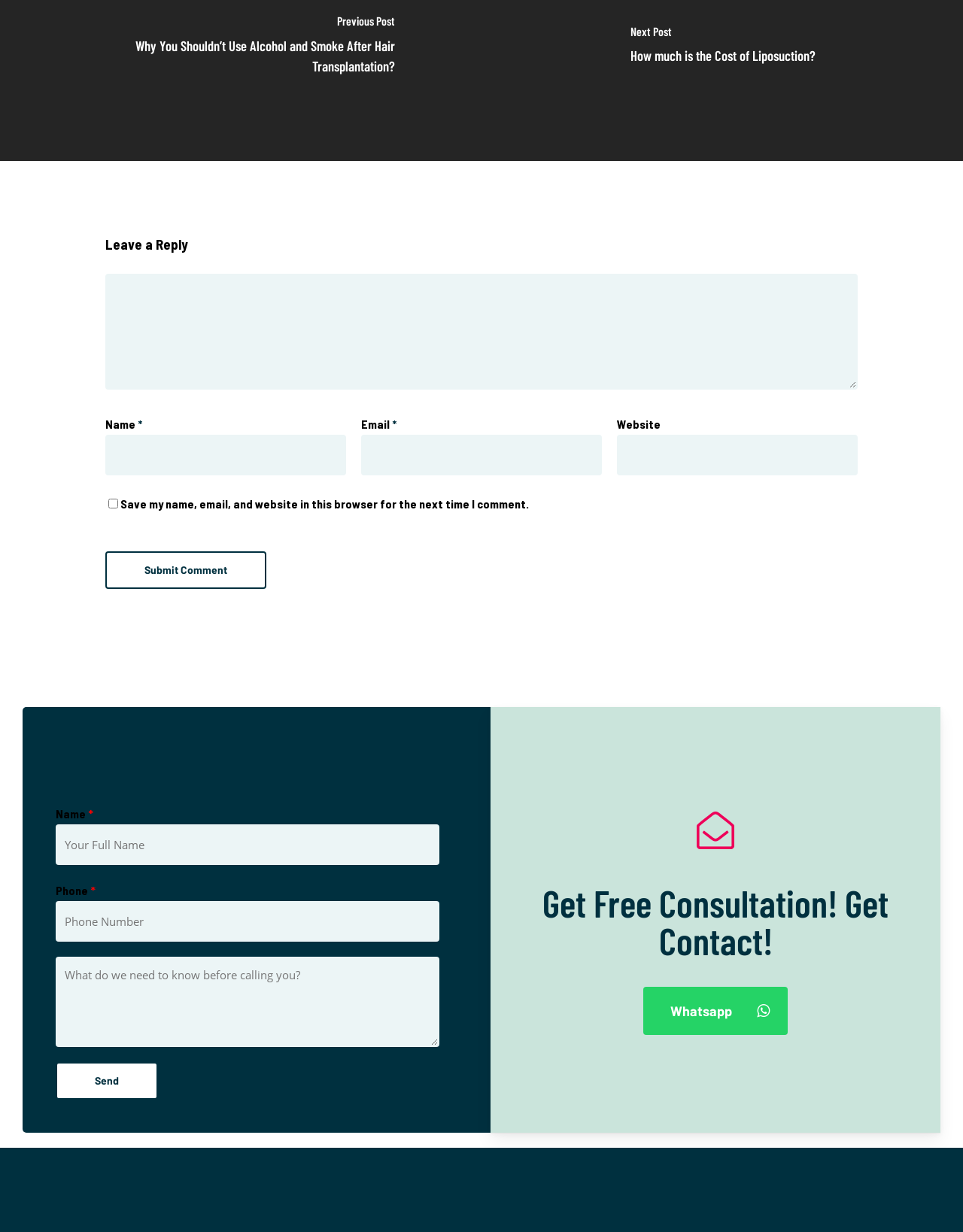Determine the coordinates of the bounding box that should be clicked to complete the instruction: "Leave a reply". The coordinates should be represented by four float numbers between 0 and 1: [left, top, right, bottom].

[0.109, 0.19, 0.891, 0.207]